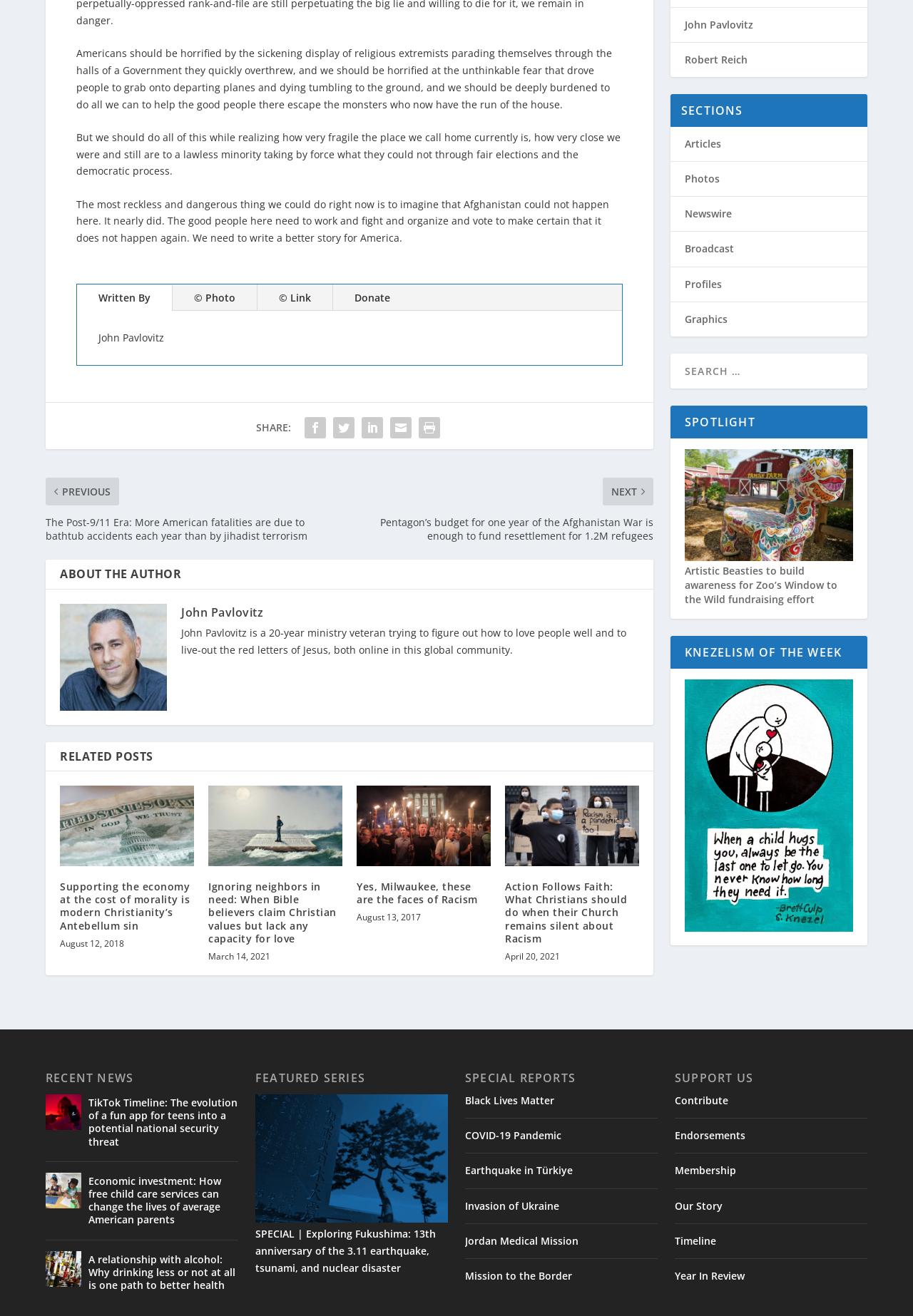Provide a one-word or short-phrase answer to the question:
How many related posts are there?

4